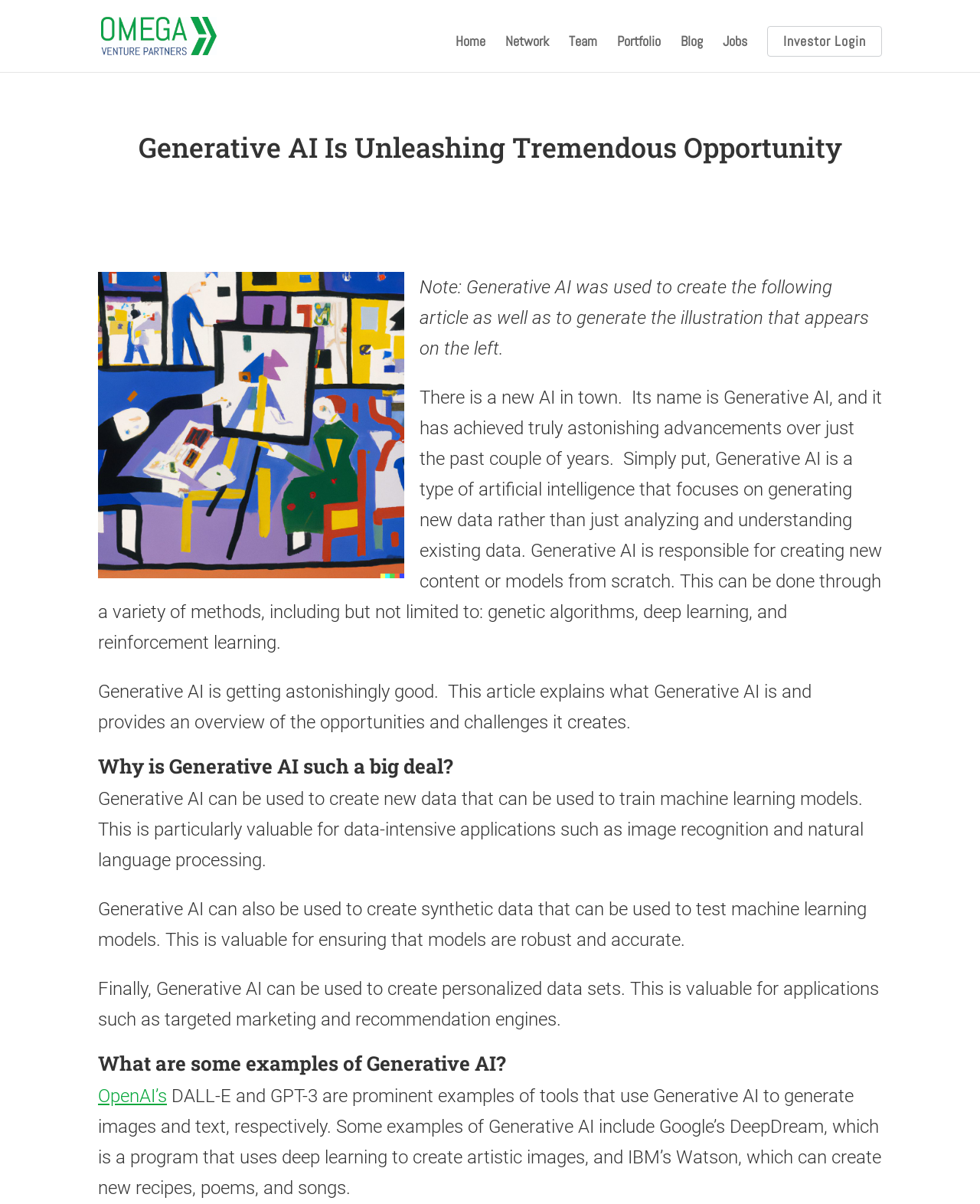Please find and give the text of the main heading on the webpage.

Generative AI Is Unleashing Tremendous Opportunity